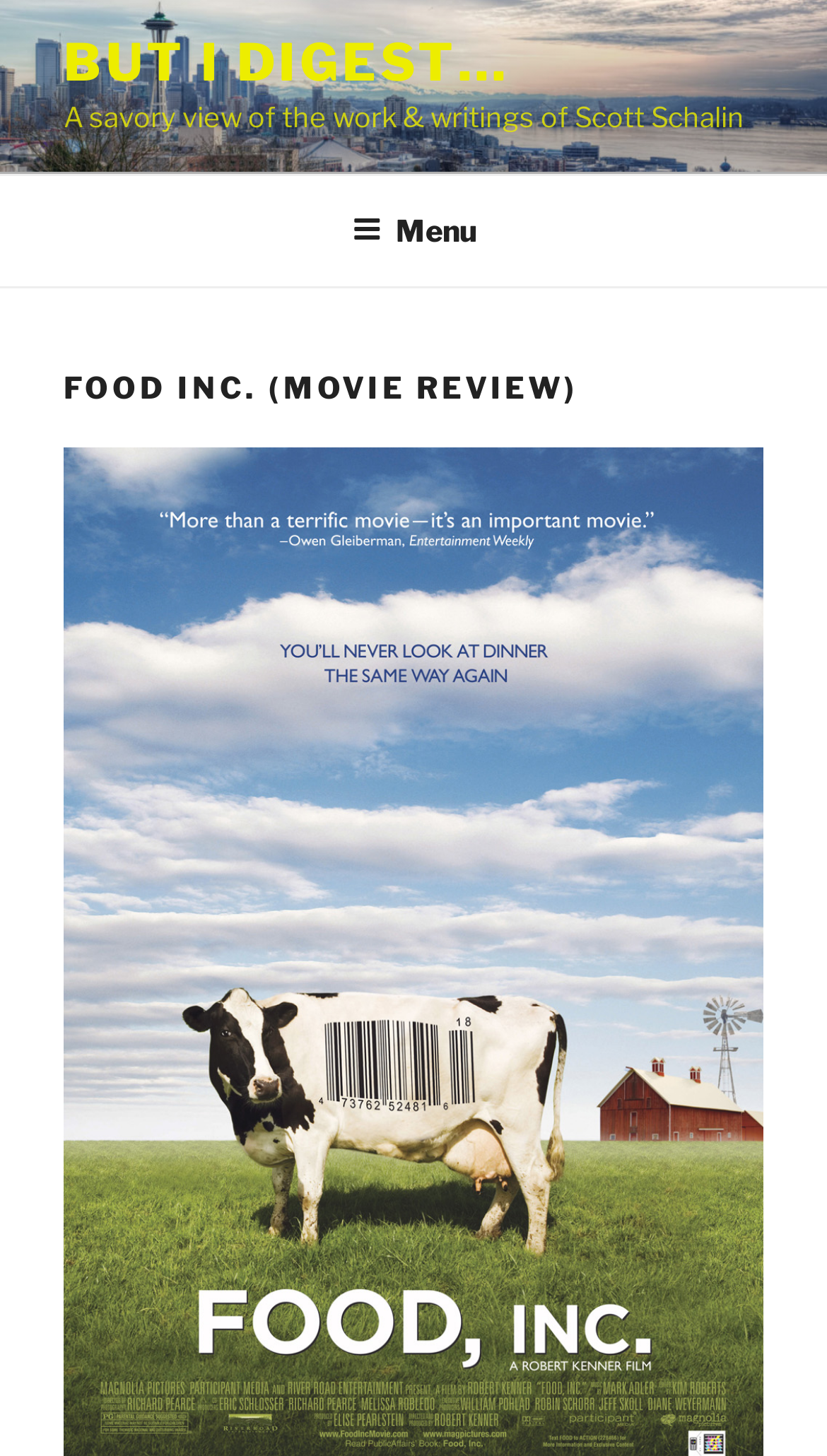Using the provided element description: "But I Digest…", identify the bounding box coordinates. The coordinates should be four floats between 0 and 1 in the order [left, top, right, bottom].

[0.077, 0.022, 0.615, 0.064]